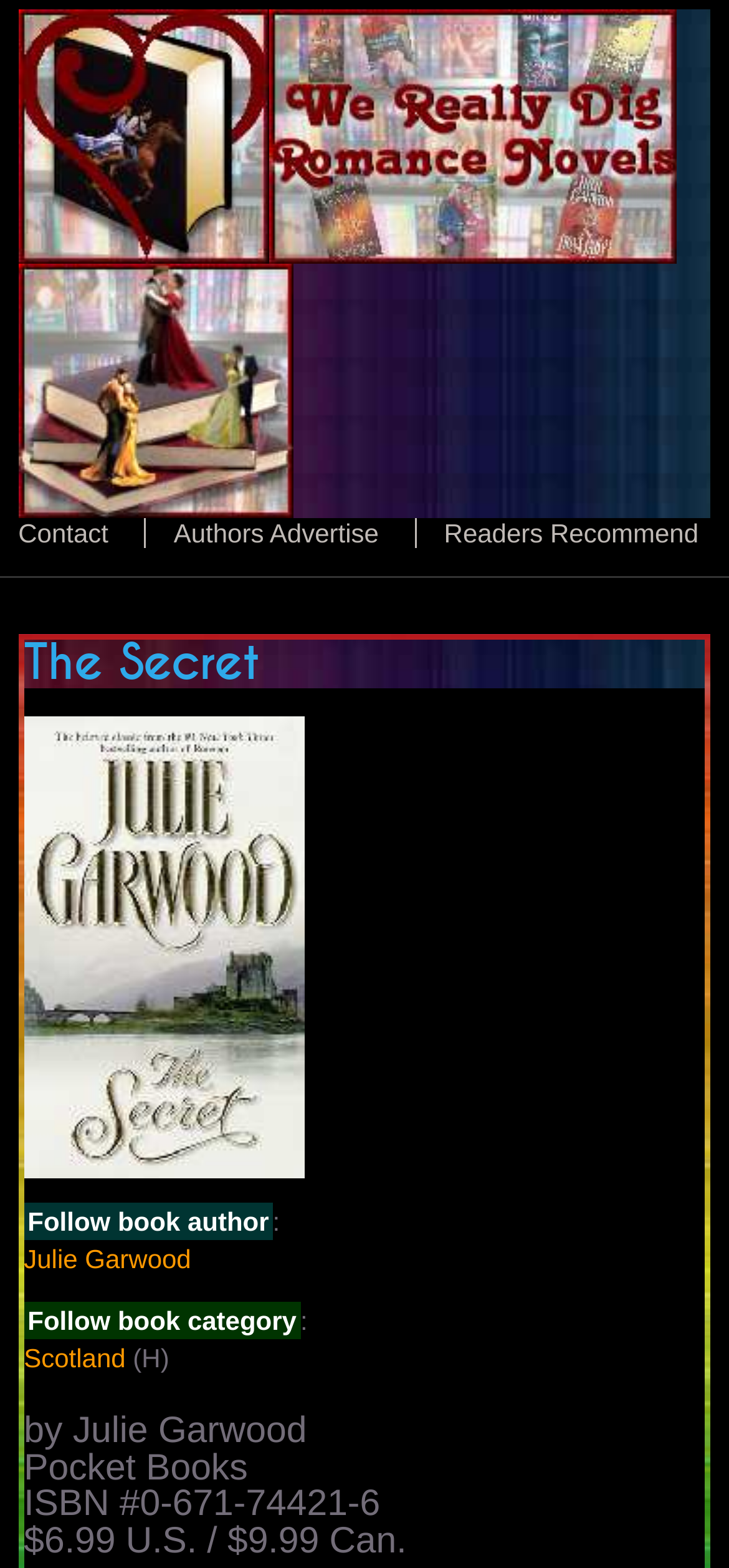Using the element description provided, determine the bounding box coordinates in the format (top-left x, top-left y, bottom-right x, bottom-right y). Ensure that all values are floating point numbers between 0 and 1. Element description: Student portal

None